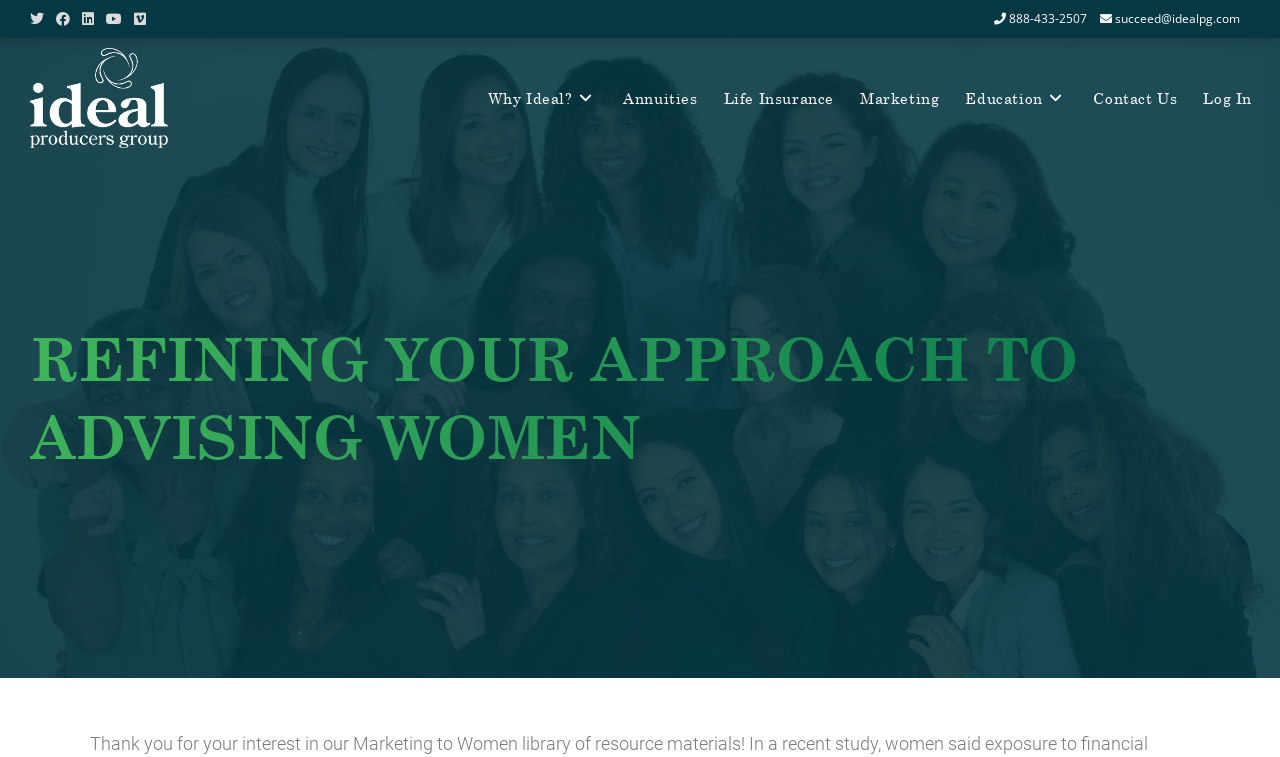Provide a short answer using a single word or phrase for the following question: 
How many social media links are available?

5